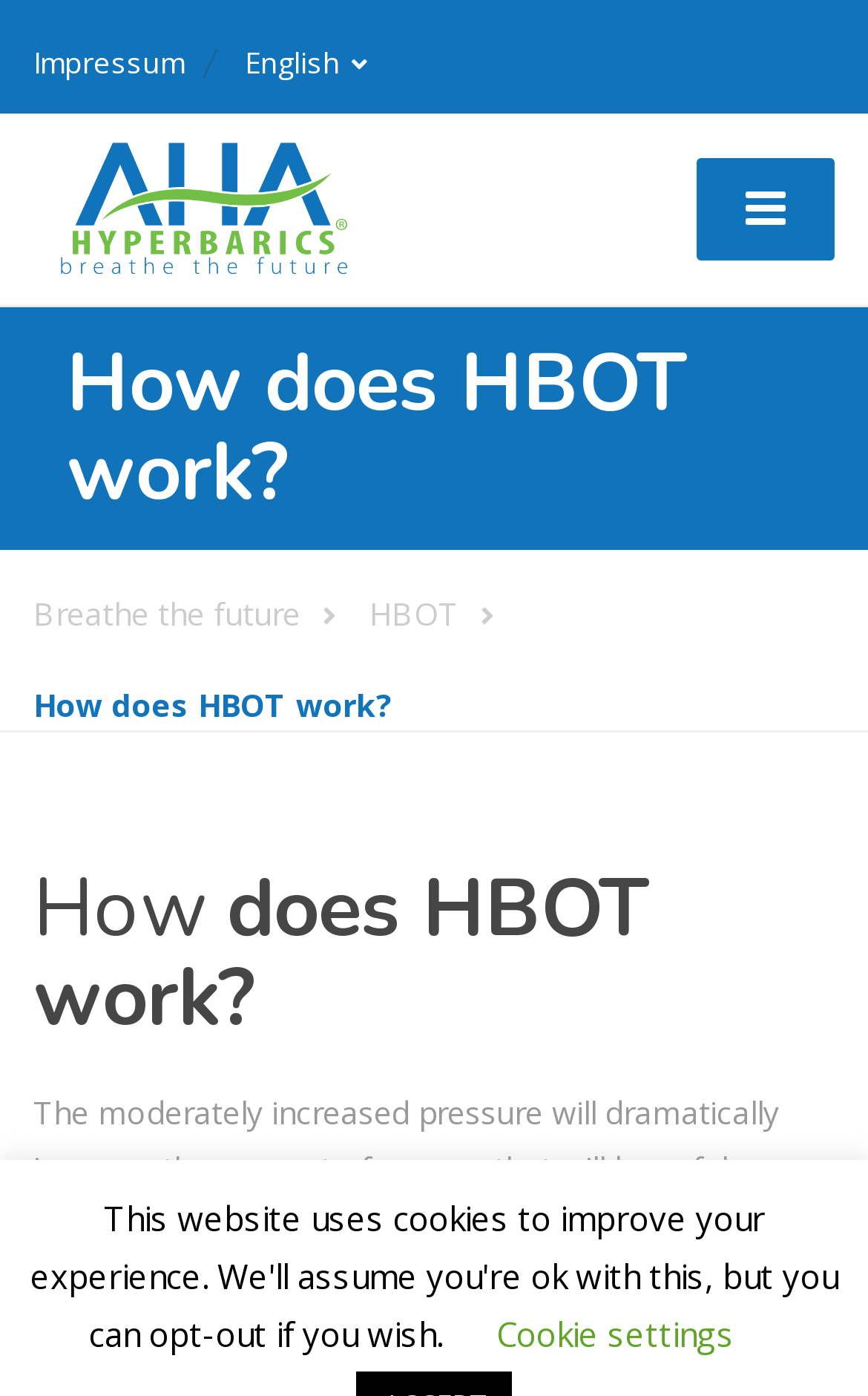Provide a one-word or short-phrase response to the question:
What is the topic of the main content?

HBOT